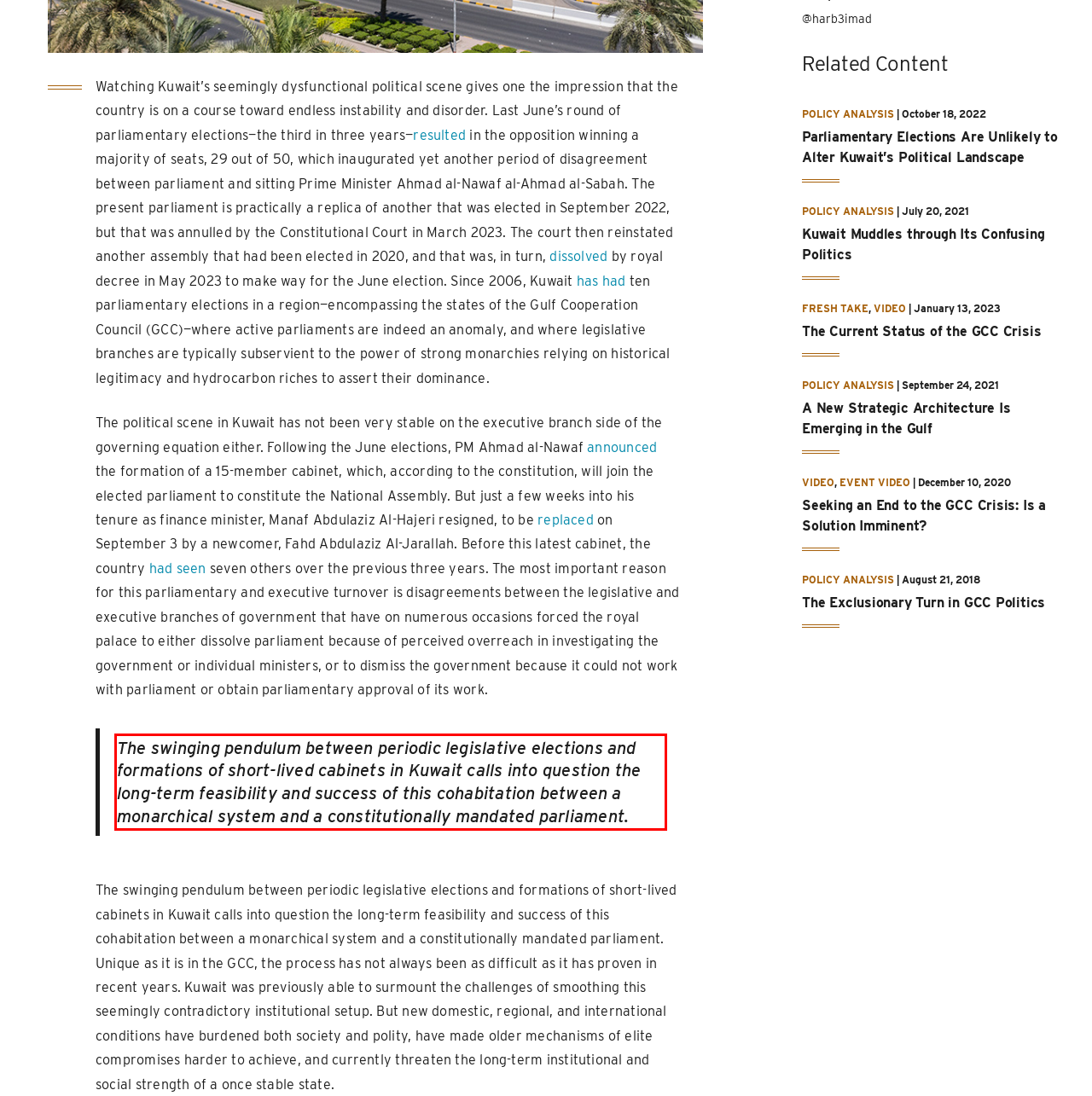Examine the screenshot of the webpage, locate the red bounding box, and generate the text contained within it.

The swinging pendulum between periodic legislative elections and formations of short-lived cabinets in Kuwait calls into question the long-term feasibility and success of this cohabitation between a monarchical system and a constitutionally mandated parliament.